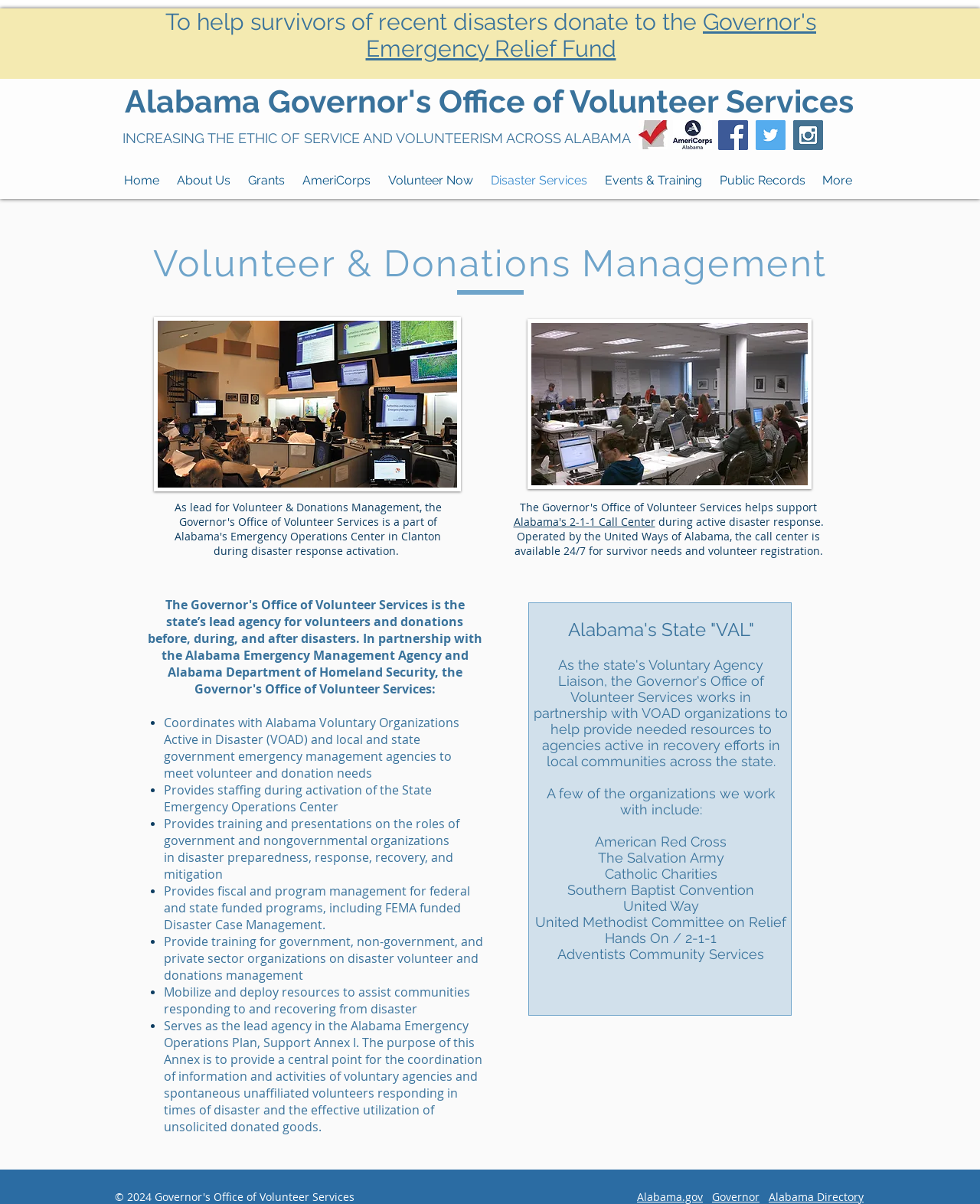Convey a detailed summary of the webpage, mentioning all key elements.

The webpage is about Disaster Services provided by the Governor's Office of Volunteer Services in Alabama. At the top, there is a heading that encourages survivors of recent disasters to donate to the Governor's Emergency Relief Fund, with a link to the fund. Below this, there is a section with the Alabama Governor's Office of Volunteer Services logo and a social bar with links to Facebook, Twitter, and Instagram.

To the left, there is a navigation menu with links to various sections of the website, including Home, About Us, Grants, AmeriCorps, Volunteer Now, Disaster Services, Events & Training, and Public Records.

The main content of the webpage is divided into two sections. The first section is about Volunteer & Donations Management, which provides information on how the Governor's Office of Volunteer Services coordinates with other organizations to meet volunteer and donation needs during disasters. This section includes a list of services provided, such as staffing the State Emergency Operations Center, providing training and presentations, and mobilizing resources to assist communities responding to and recovering from disasters.

The second section is about Alabama's State Voluntary Agency Liaison (VAL), which works in partnership with Voluntary Organizations Active in Disaster (VOAD) to provide resources to agencies active in recovery efforts. This section lists some of the organizations that the Governor's Office of Volunteer Services works with, including the American Red Cross, The Salvation Army, and United Way.

At the bottom of the webpage, there is a footer section with links to Alabama.gov, the Governor's website, and the Alabama Directory.